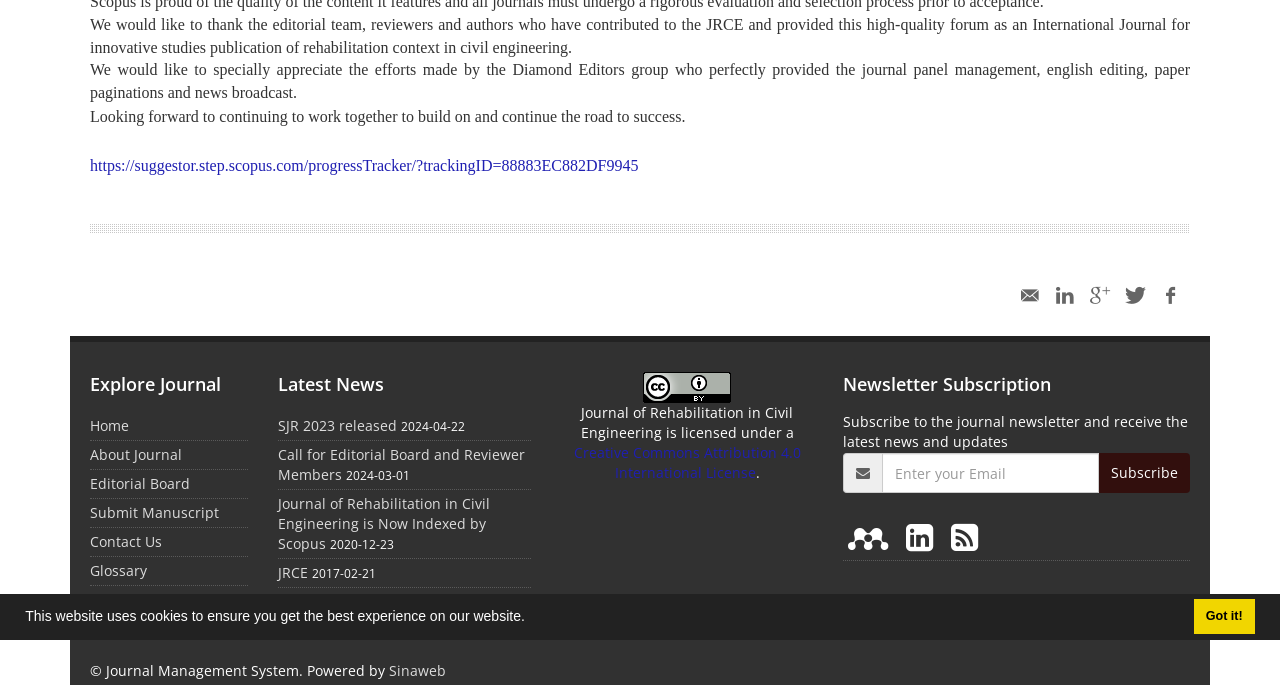Provide the bounding box coordinates in the format (top-left x, top-left y, bottom-right x, bottom-right y). All values are floating point numbers between 0 and 1. Determine the bounding box coordinate of the UI element described as: plumbing repair services

None